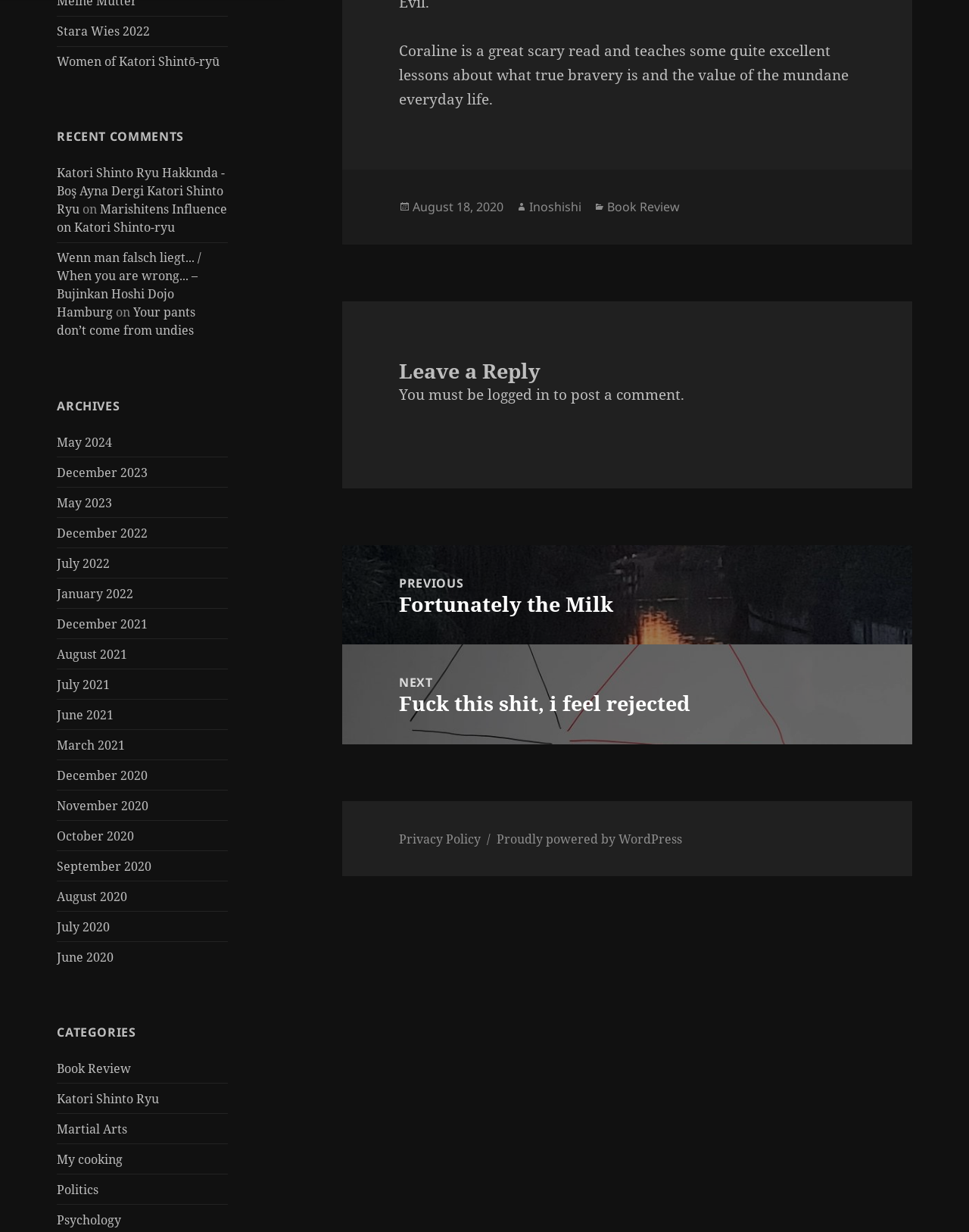Identify the bounding box for the described UI element. Provide the coordinates in (top-left x, top-left y, bottom-right x, bottom-right y) format with values ranging from 0 to 1: Women of Katori Shintō-ryū

[0.059, 0.043, 0.227, 0.057]